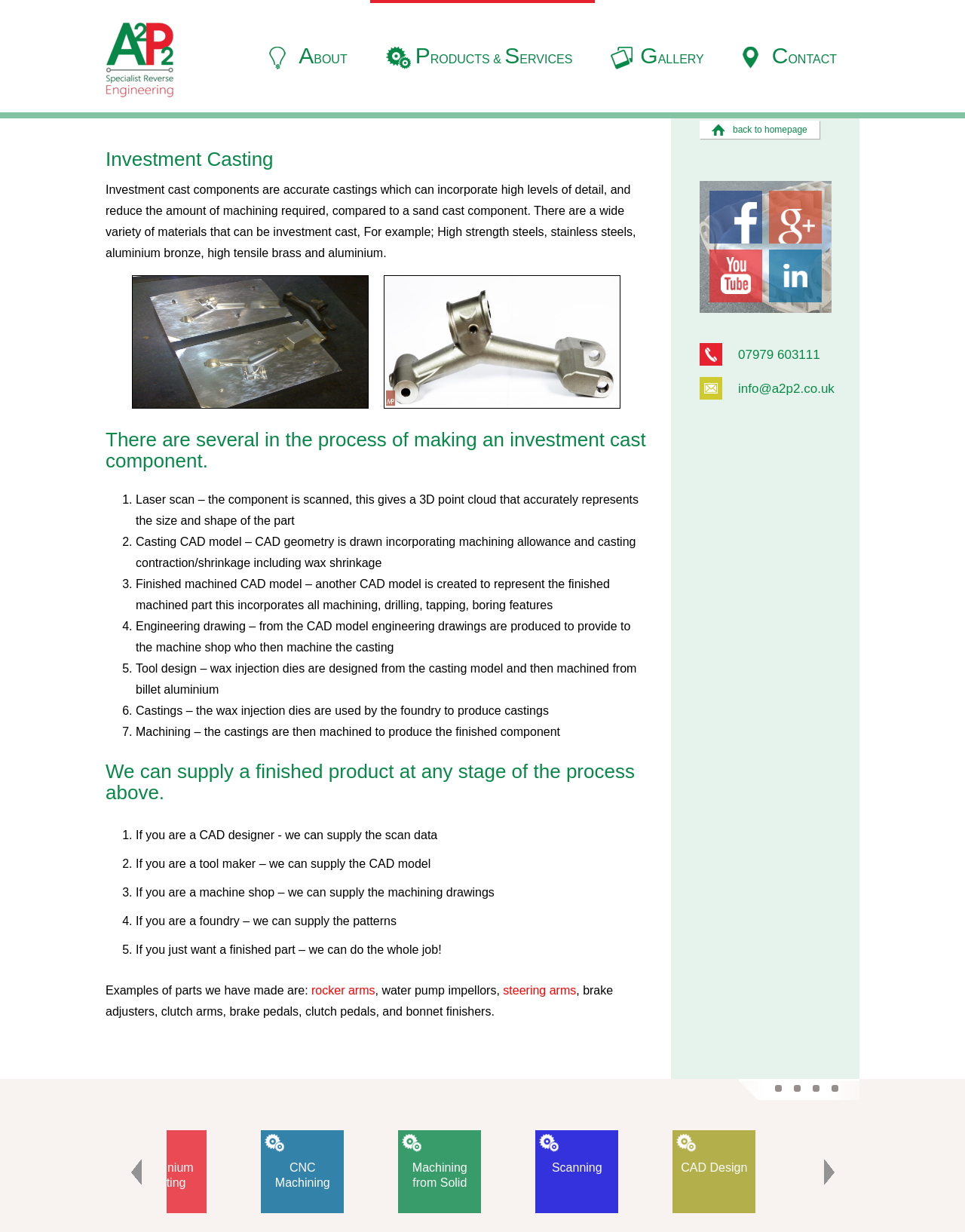Kindly provide the bounding box coordinates of the section you need to click on to fulfill the given instruction: "Click on CONTACT".

[0.753, 0.0, 0.891, 0.091]